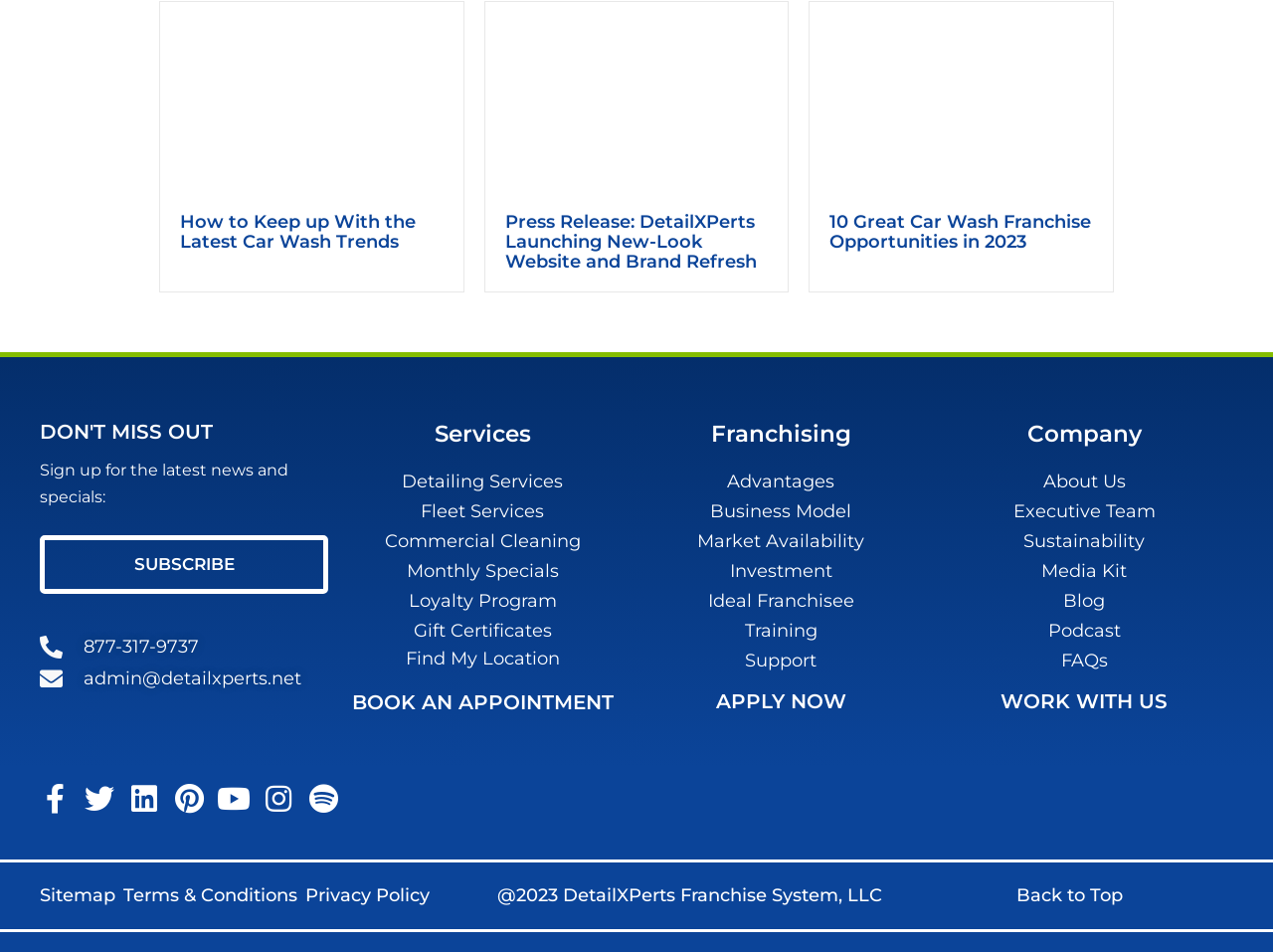Using the elements shown in the image, answer the question comprehensively: How can I subscribe to the latest news and specials?

To subscribe to the latest news and specials, I can click the 'SUBSCRIBE' button, which is located below the 'DON'T MISS OUT' heading.